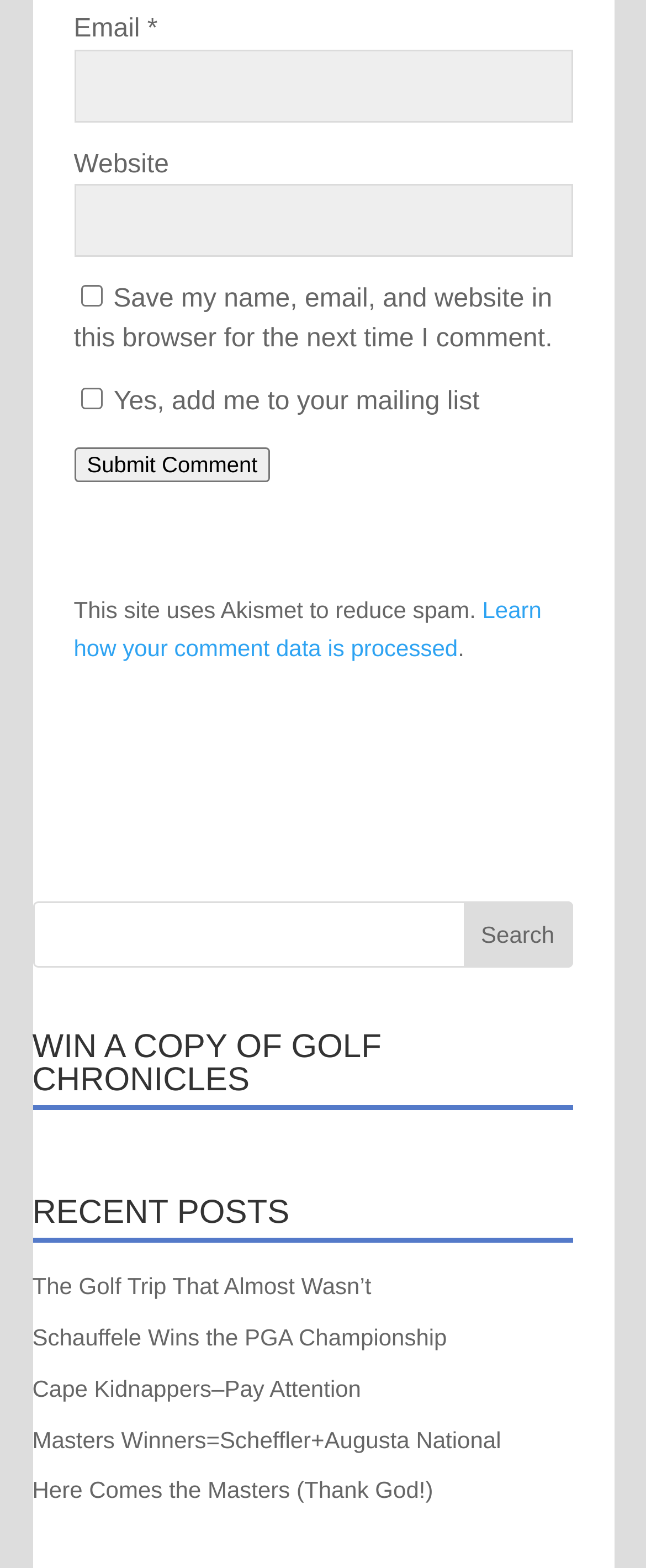Based on the element description Schauffele Wins the PGA Championship, identify the bounding box of the UI element in the given webpage screenshot. The coordinates should be in the format (top-left x, top-left y, bottom-right x, bottom-right y) and must be between 0 and 1.

[0.05, 0.844, 0.692, 0.861]